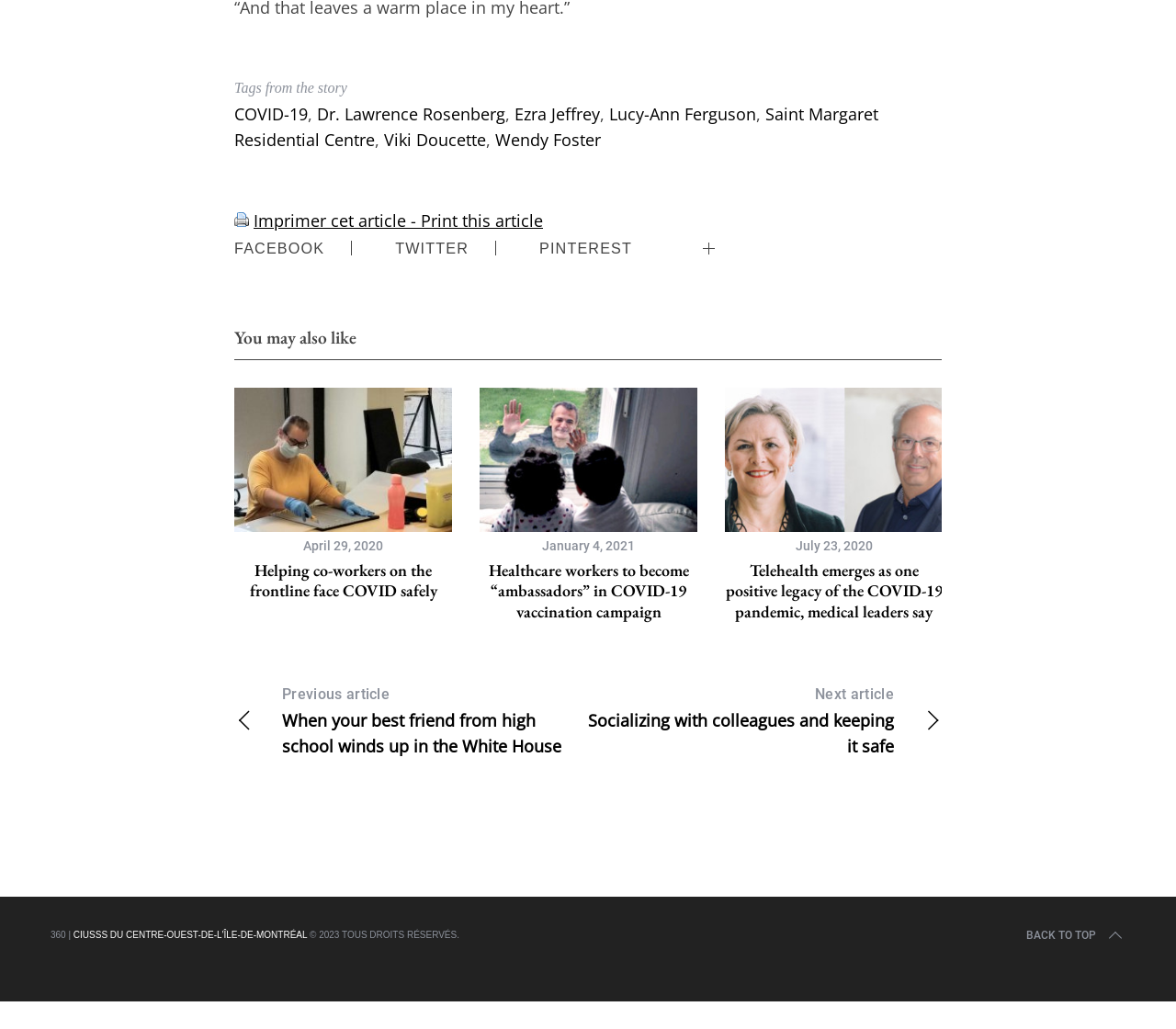Identify the bounding box for the element characterized by the following description: "Saint Margaret Residential Centre".

[0.199, 0.1, 0.747, 0.146]